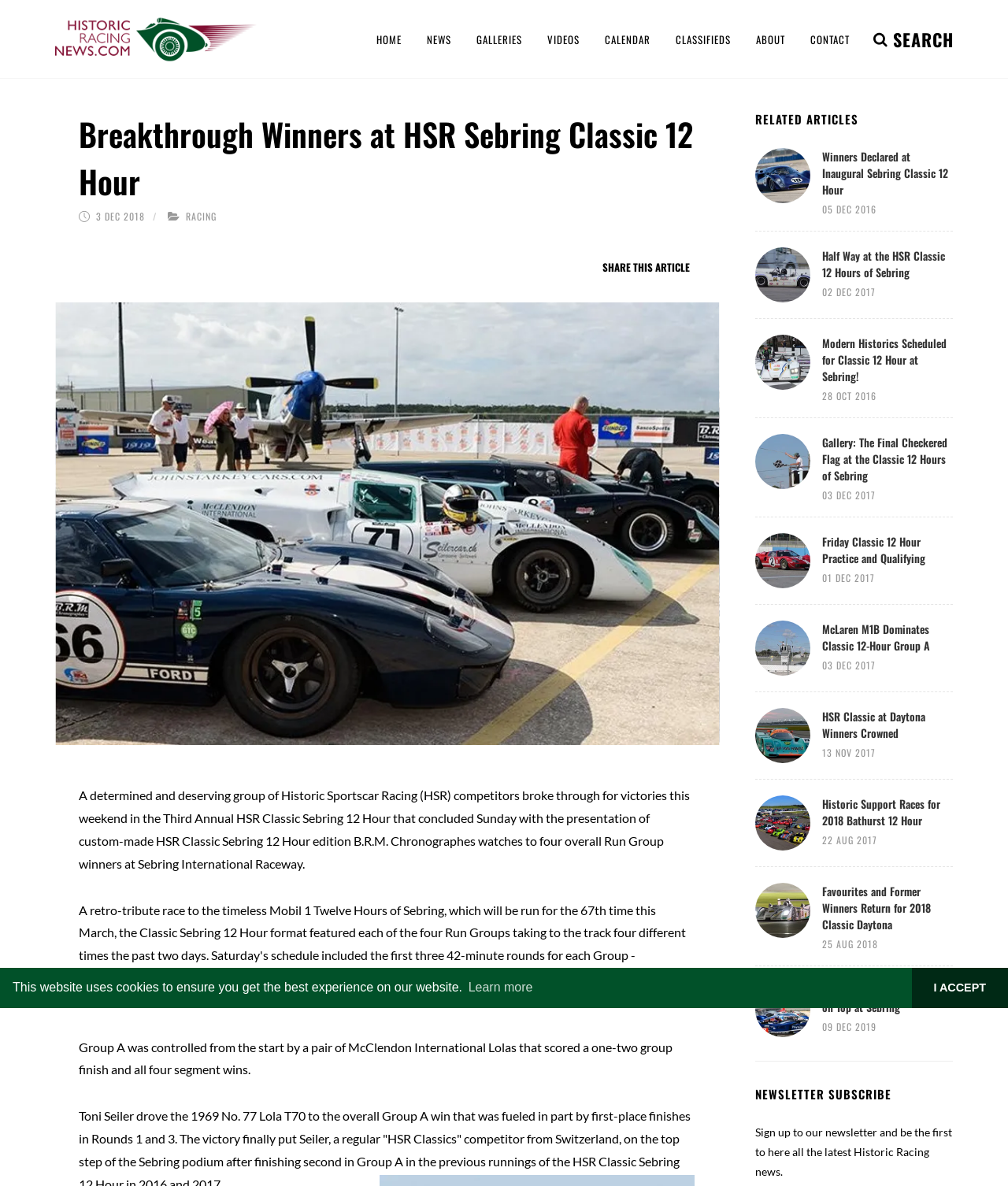Explain the contents of the webpage comprehensively.

The webpage is about Historic Racing News, with a focus on the Breakthrough Winners at HSR Sebring Classic 12 Hour. At the top, there is a navigation menu with links to HOME, NEWS, GALLERIES, VIDEOS, CALENDAR, CLASSIFIEDS, ABOUT, and CONTACT. Below the navigation menu, there is a search bar with a magnifying glass icon.

The main content of the page is an article about the Breakthrough Winners at HSR Sebring Classic 12 Hour, with a heading and a brief summary of the event. The article is accompanied by a large image that takes up most of the width of the page.

Below the article, there is a section titled "RELATED ARTICLES" with a list of links to other articles, each with a heading, an image, and a publication date. There are 10 related articles in total, with images and headings that give a brief summary of each article.

At the bottom of the page, there is a section to subscribe to the newsletter, with a heading and a text input field to enter an email address.

On the right side of the page, there is a cookie consent dialog with a message about the website using cookies, and buttons to learn more or dismiss the message.